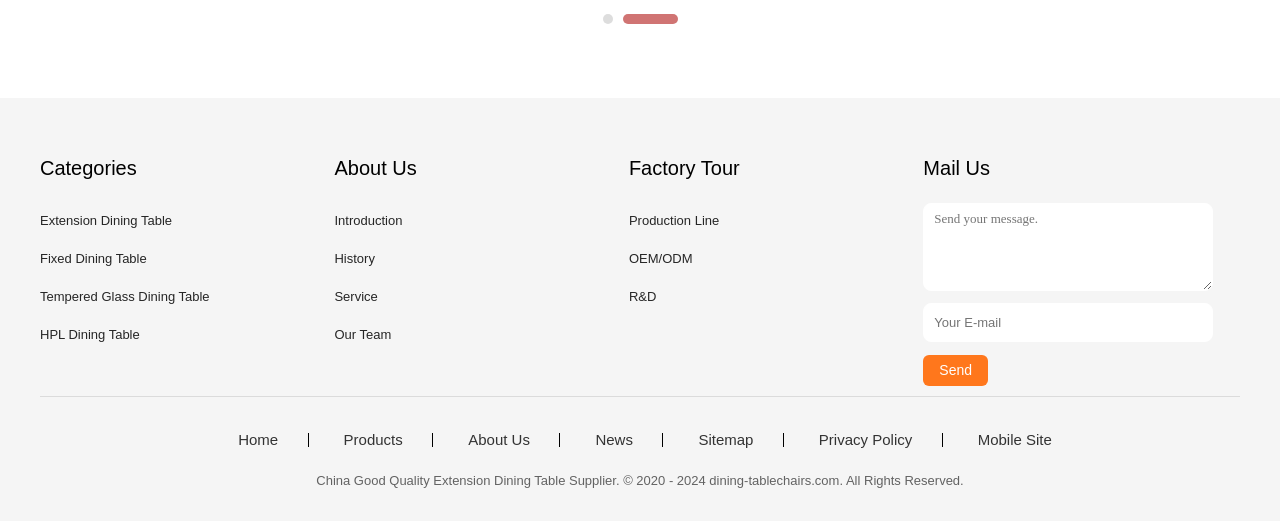Locate the bounding box coordinates of the element to click to perform the following action: 'Go to About Us'. The coordinates should be given as four float values between 0 and 1, in the form of [left, top, right, bottom].

[0.261, 0.408, 0.314, 0.437]